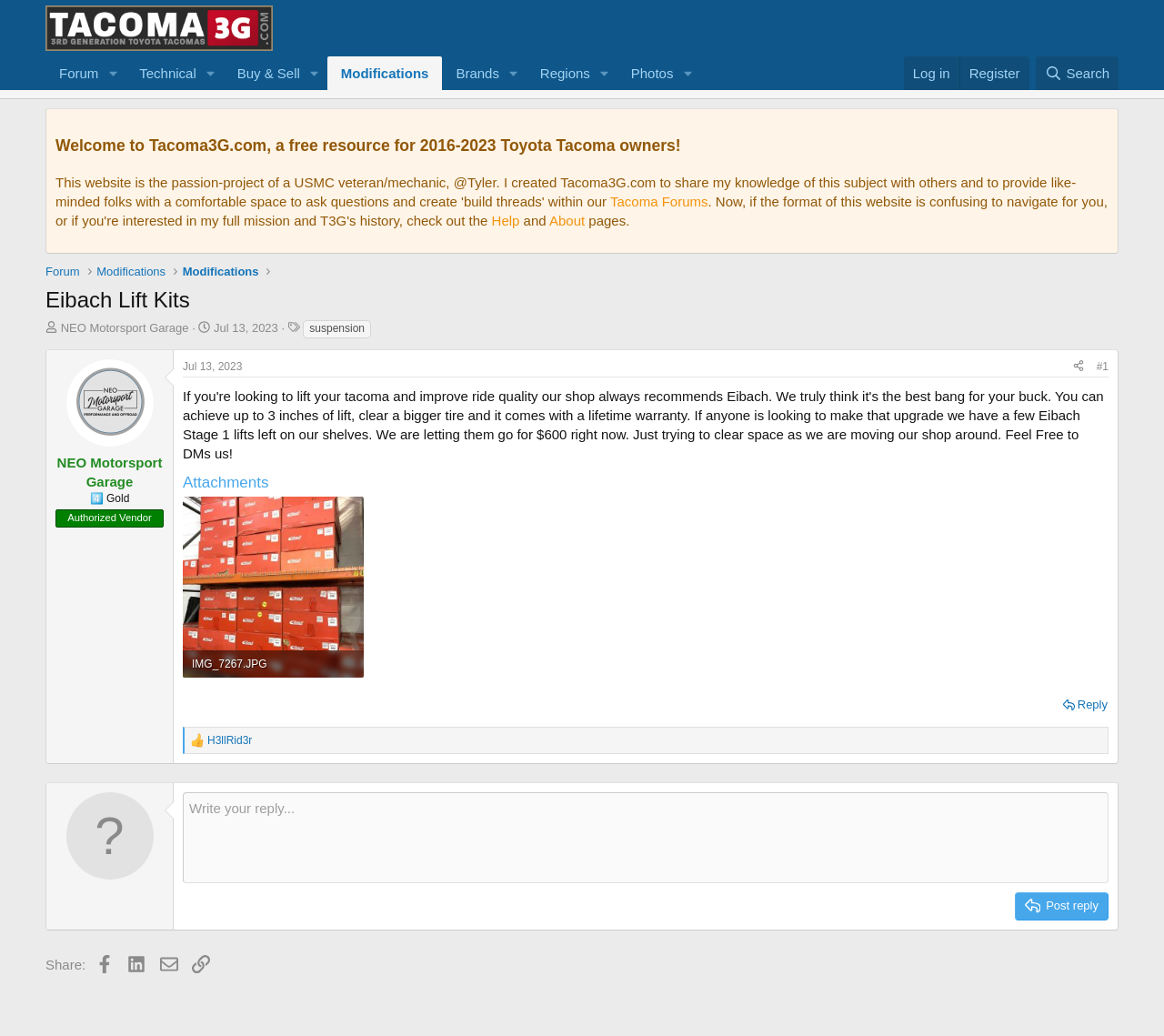Give a short answer using one word or phrase for the question:
What is the topic of the thread?

Eibach Lift Kits